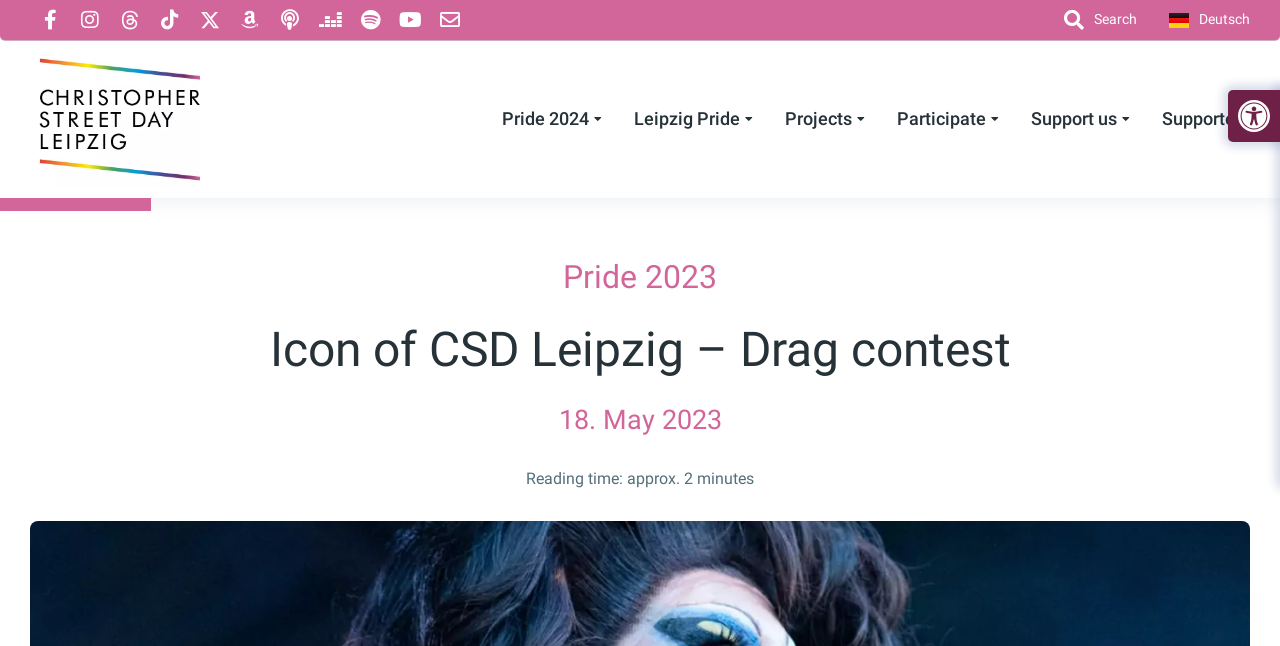Describe the webpage in detail, including text, images, and layout.

The webpage is about the "Icon of CSD Leipzig" drag contest. At the top right corner, there is a toolbar with a link to "Open toolbar Tools zur Barrierefreiheit" accompanied by an image. Below the toolbar, there are social media links, including Facebook, Instagram, Threads, Tiktok, Twitter, Amazon, Podcast, Deezer, Spotify, Youtube, and Envelope, arranged horizontally from left to right.

On the top left corner, there is a logo of CSD Leipzig, and next to it, a search bar with a heading "Search". On the right side of the search bar, there is a language selection link "Deutsch Deutsch" with a German flag image.

The main content of the webpage is divided into sections. The first section has a heading "Pride 2023" followed by a subheading "Icon of CSD Leipzig – Drag contest" and a date "18. May 2023". Below the date, there is a text indicating the reading time, approximately a few minutes.

There are also several links to other pages, including "Pride 2024", "Leipzig Pride", "Projects", "Participate", "Support us", and "Supporters", arranged horizontally from left to right. A progress bar is located at the bottom of the page, but its purpose is unclear.